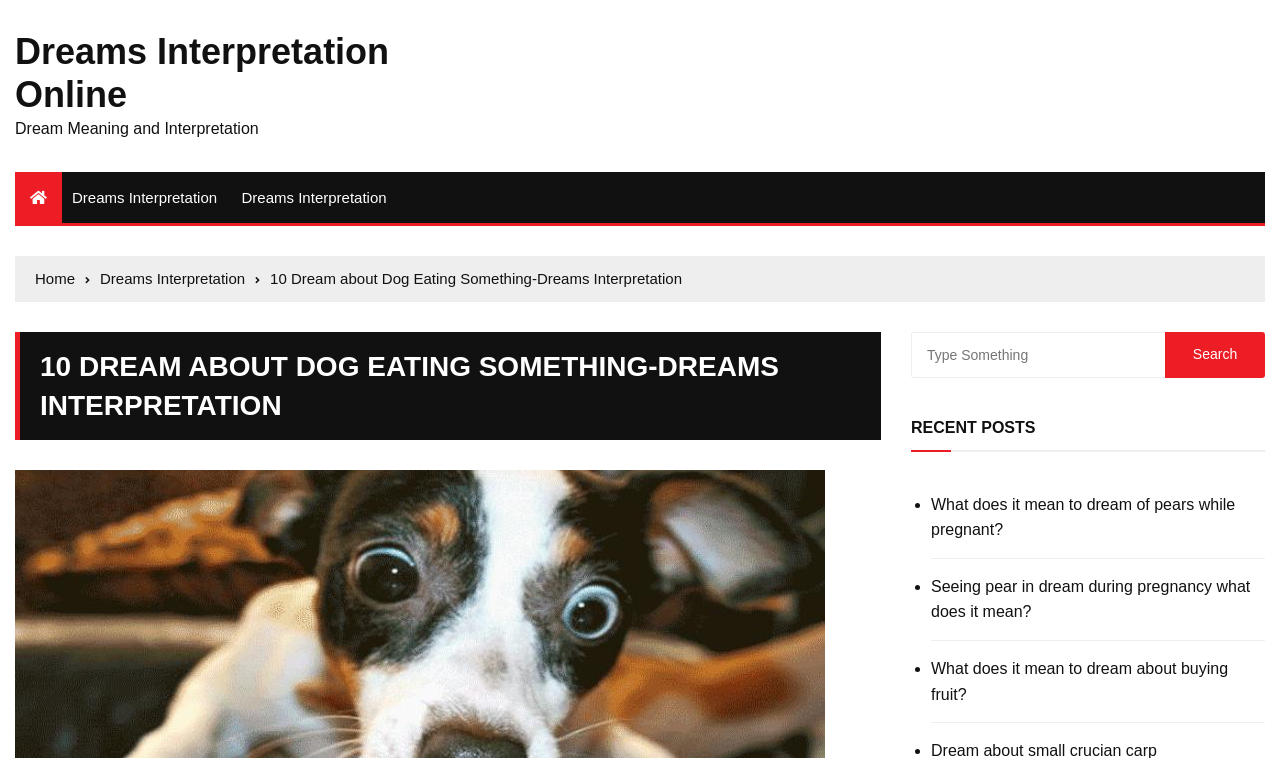Give a complete and precise description of the webpage's appearance.

This webpage is about dreams interpretation, specifically focusing on the meaning of dreaming about a dog eating something. At the top left, there is a heading "Dreams Interpretation Online" with a link to the same title. Below it, there is a static text "Dream Meaning and Interpretation". 

To the right of the static text, there are three links: a font awesome icon, "Dreams Interpretation", and another "Dreams Interpretation". 

Below these elements, there is a navigation section labeled "Breadcrumbs" which contains three links: "Home" with a font awesome icon, "Dreams Interpretation" with a font awesome icon, and a static text "10 Dream about Dog Eating Something-Dreams Interpretation". 

The main content of the webpage starts with a heading "10 DREAM ABOUT DOG EATING SOMETHING-DREAMS INTERPRETATION" at the top center. 

On the right side, there is a search bar with a placeholder text "Type Something" and a "Search" button. Below the search bar, there is a heading "RECENT POSTS" followed by a list of three links: "What does it mean to dream of pears while pregnant?", "Seeing pear in dream during pregnancy what does it mean?", and "What does it mean to dream about buying fruit?". Each link is preceded by a bullet point.